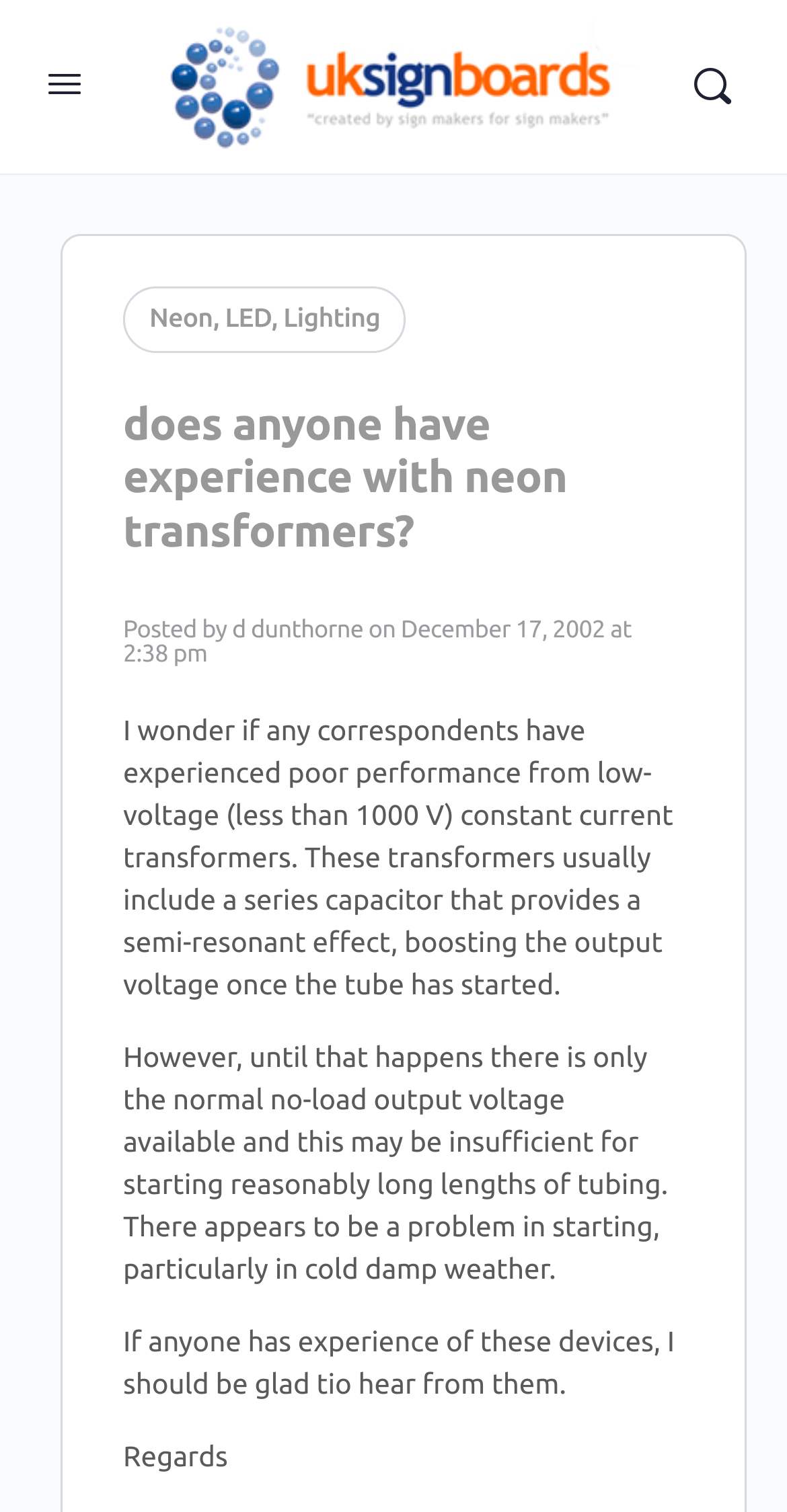Describe all visible elements and their arrangement on the webpage.

The webpage appears to be a forum post or discussion thread. At the top left, there is a small icon represented by '\uedb1'. Next to it, there is a long horizontal link spanning most of the width of the page. On the top right, there is a search icon represented by '\uef10 Search'.

Below the search icon, there is a heading that reads "does anyone have experience with neon transformers?" followed by a series of text elements. The first text element says "Posted by" and is accompanied by a link to the author's name, "d dunthorne". The posting date and time, "December 17, 2002 at 2:38 pm", is displayed next to the author's name.

The main content of the post is divided into three paragraphs. The first paragraph discusses the performance of low-voltage constant current transformers, mentioning their design and limitations. The second paragraph explains the problem of starting the transformers, particularly in cold and damp weather. The third paragraph is a request for feedback from others who may have experience with these devices.

At the bottom of the post, there is a closing message that says "Regards". There is also a link to a category or tag "Neon, LED, Lighting" located above the heading, which suggests that the post is related to these topics.